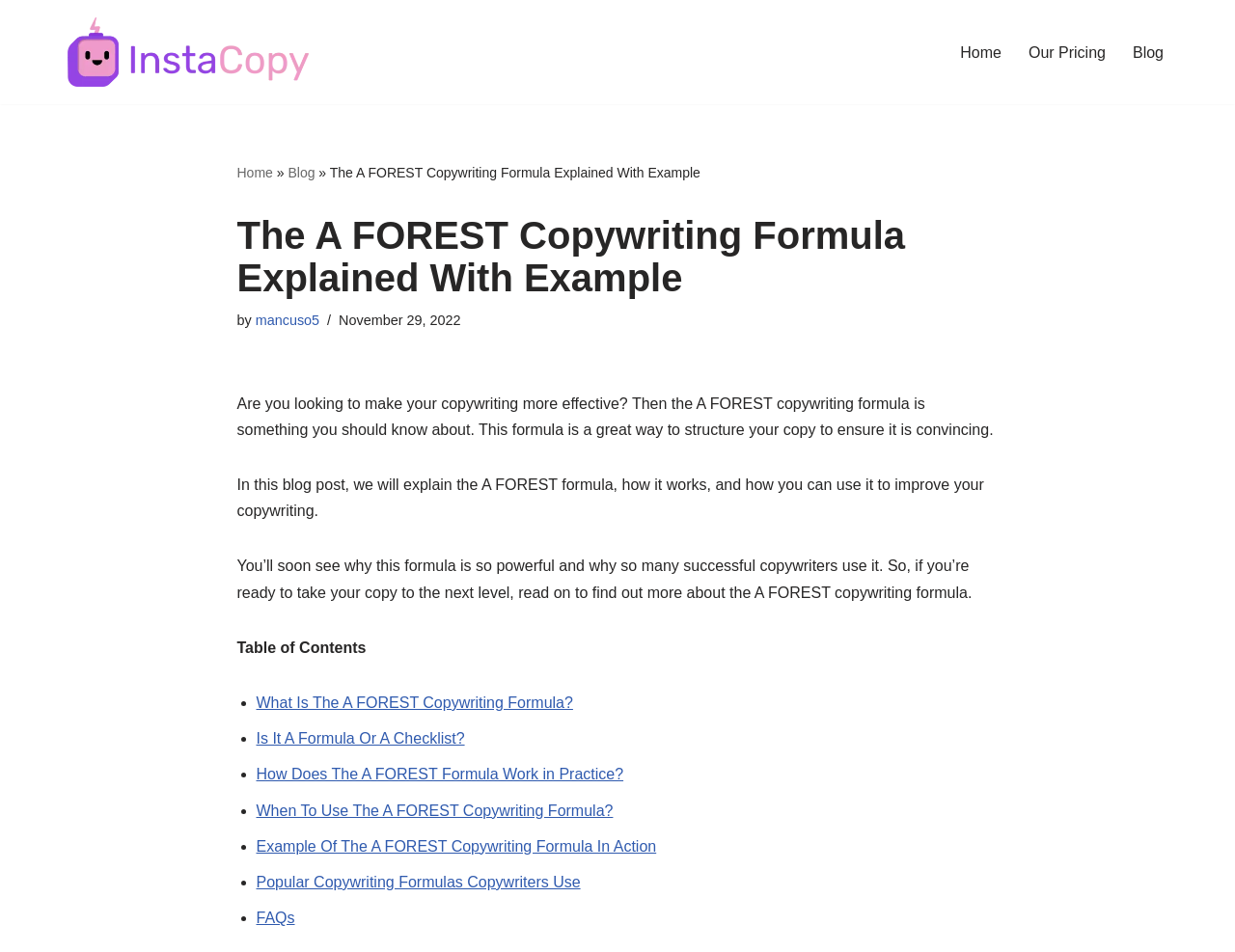What is the name of the copywriting formula explained in this blog post?
Answer the question with detailed information derived from the image.

The blog post explains the A FOREST copywriting formula, which is a great way to structure copy to ensure it is convincing. The formula is mentioned in the introductory paragraph and is the main topic of the blog post.